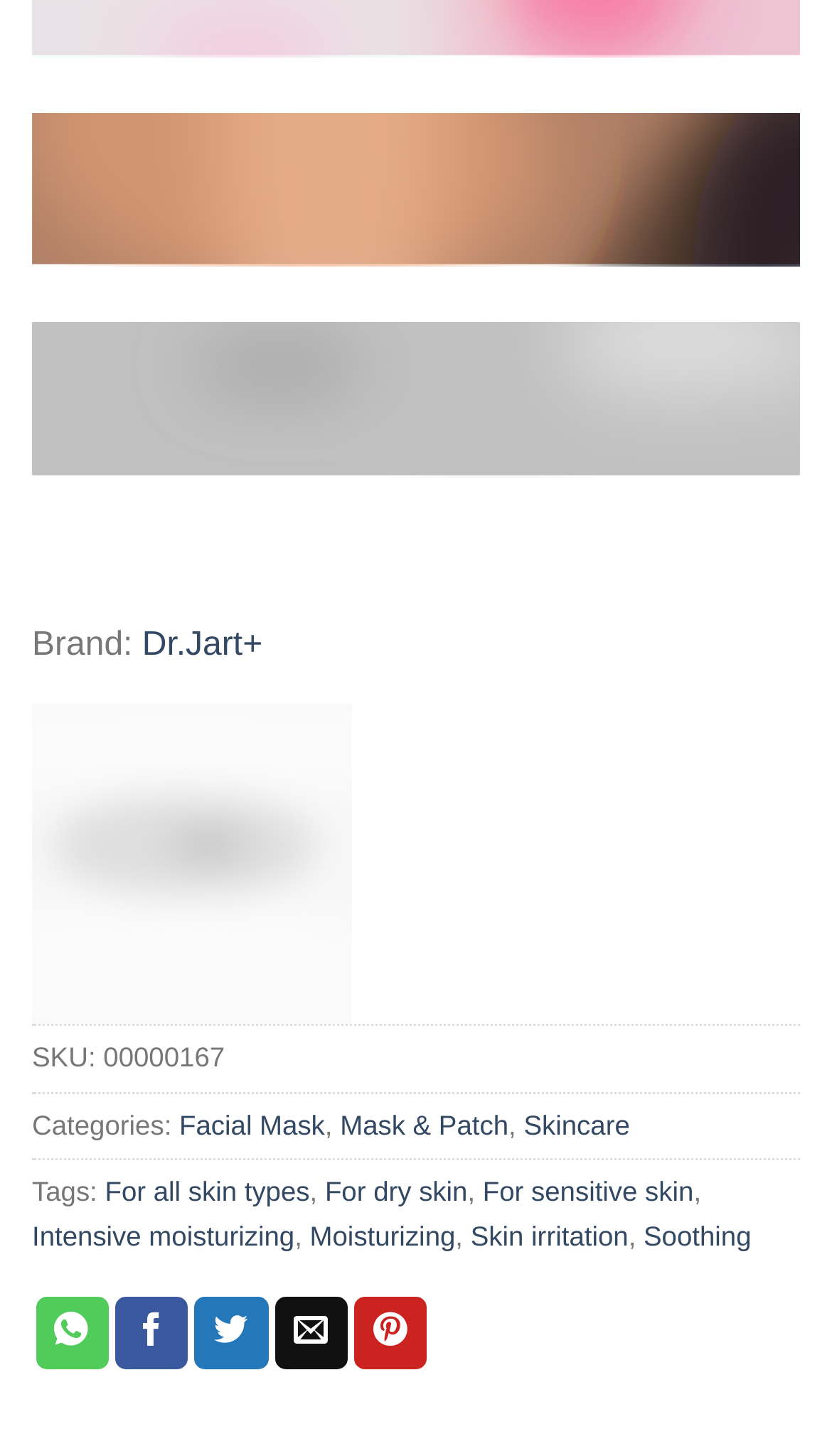Analyze the image and deliver a detailed answer to the question: What categories does the product belong to?

The categories that the product belongs to can be found in the section where it says 'Categories:' and is followed by links with the texts 'Facial Mask', 'Mask & Patch', and 'Skincare'. This indicates that the product belongs to these three categories.